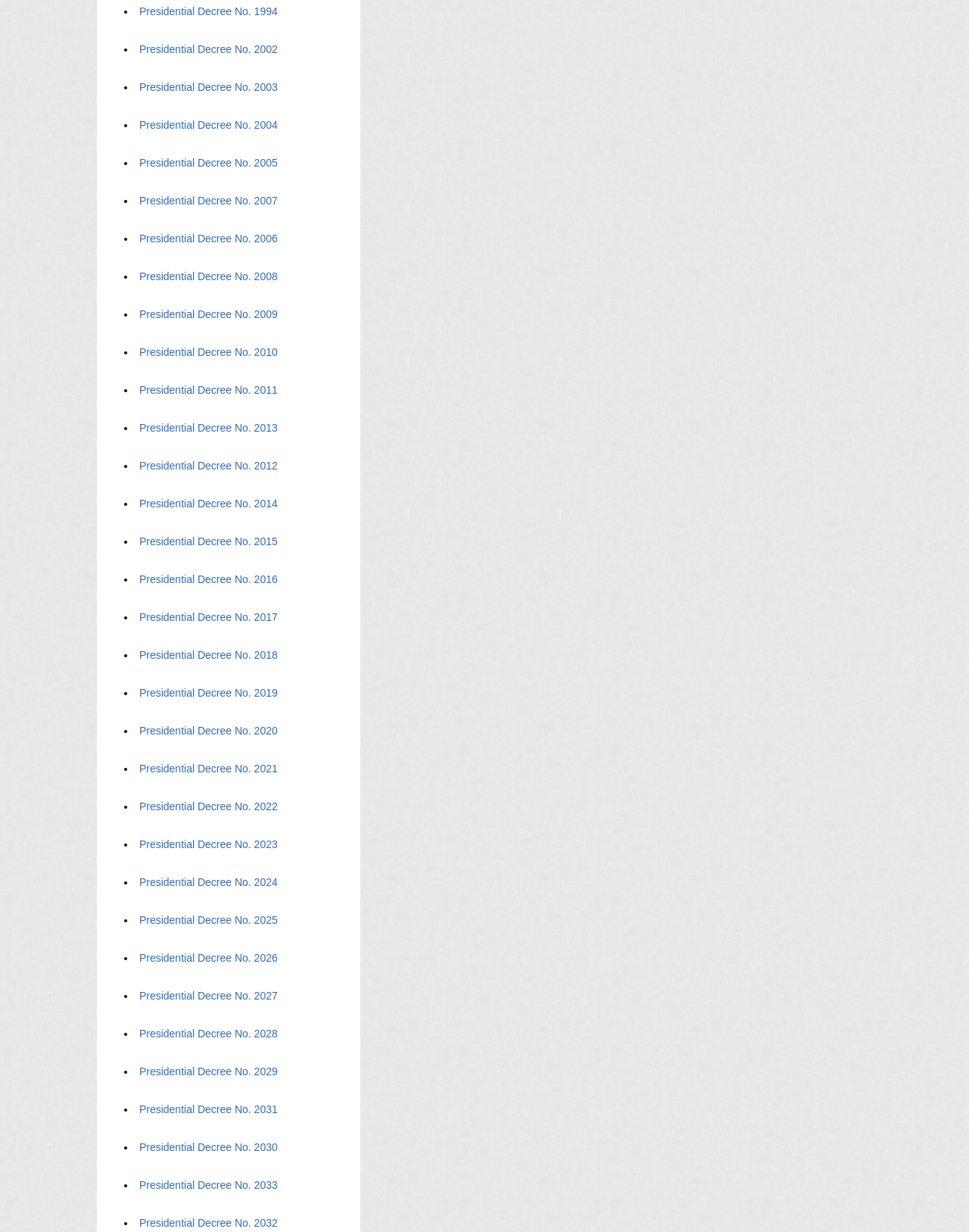Are the presidential decrees listed in chronological order?
Give a single word or phrase as your answer by examining the image.

Yes